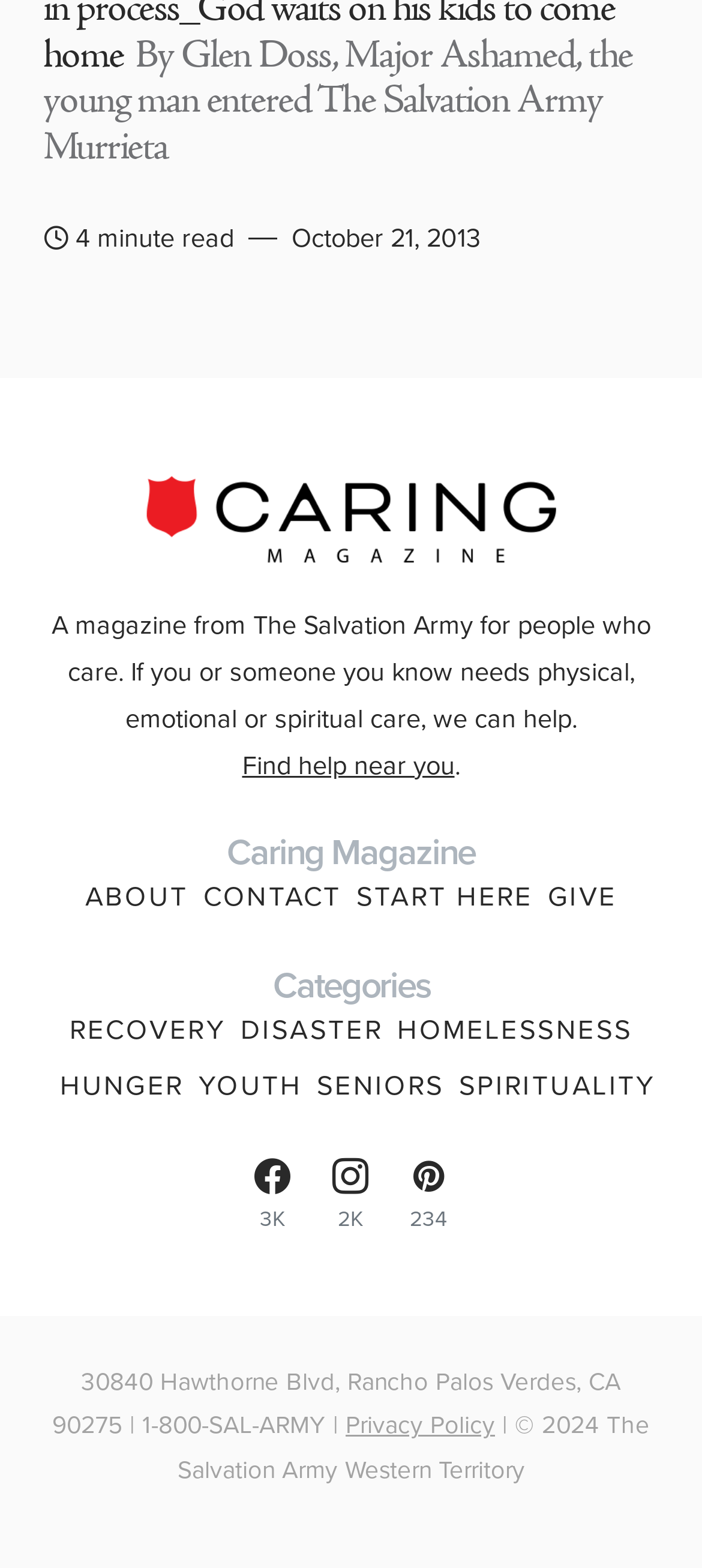Using the information in the image, could you please answer the following question in detail:
How many followers does the Facebook page have?

The number of followers of the Facebook page can be found in the social media section of the webpage, where it is written as '3K' next to the Facebook link. This suggests that the Facebook page has 3,000 followers.